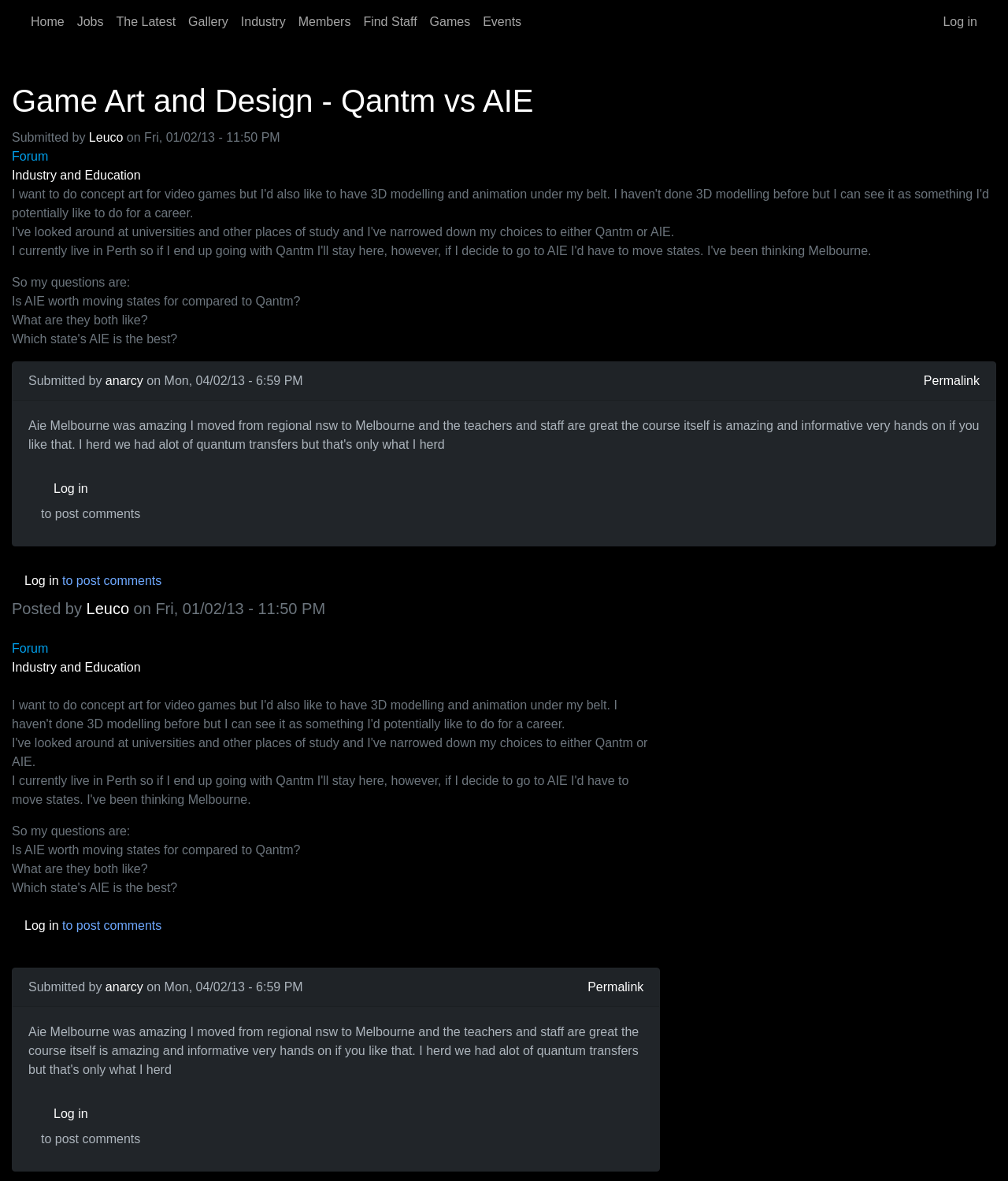Write a detailed summary of the webpage.

The webpage is about a discussion forum focused on game art and design, specifically comparing Qantm and AIE. At the top, there is a navigation menu with 9 links: Home, Jobs, The Latest, Gallery, Industry, Members, Find Staff, Games, and Events. On the top right, there is a Log in link.

Below the navigation menu, there is a heading that reads "Game Art and Design - Qantm vs AIE". Underneath, there is a large section that takes up most of the page, containing a discussion thread. The thread has multiple posts, each with a submitted by line, a timestamp, and the post content. The posts are from different users, including Leuco and anarcy.

The first post asks questions about whether AIE is worth moving states for compared to Qantm, and what they are both like. The second post is a response to the first one, with the user sharing their experience with AIE Melbourne.

Throughout the discussion thread, there are links to log in to post comments, as well as a permalink to each post. At the bottom of the page, there is a footer section with a copyright notice and a link to Industry and Education.

Overall, the webpage is a discussion forum focused on game art and design, with a specific topic of comparing Qantm and AIE.